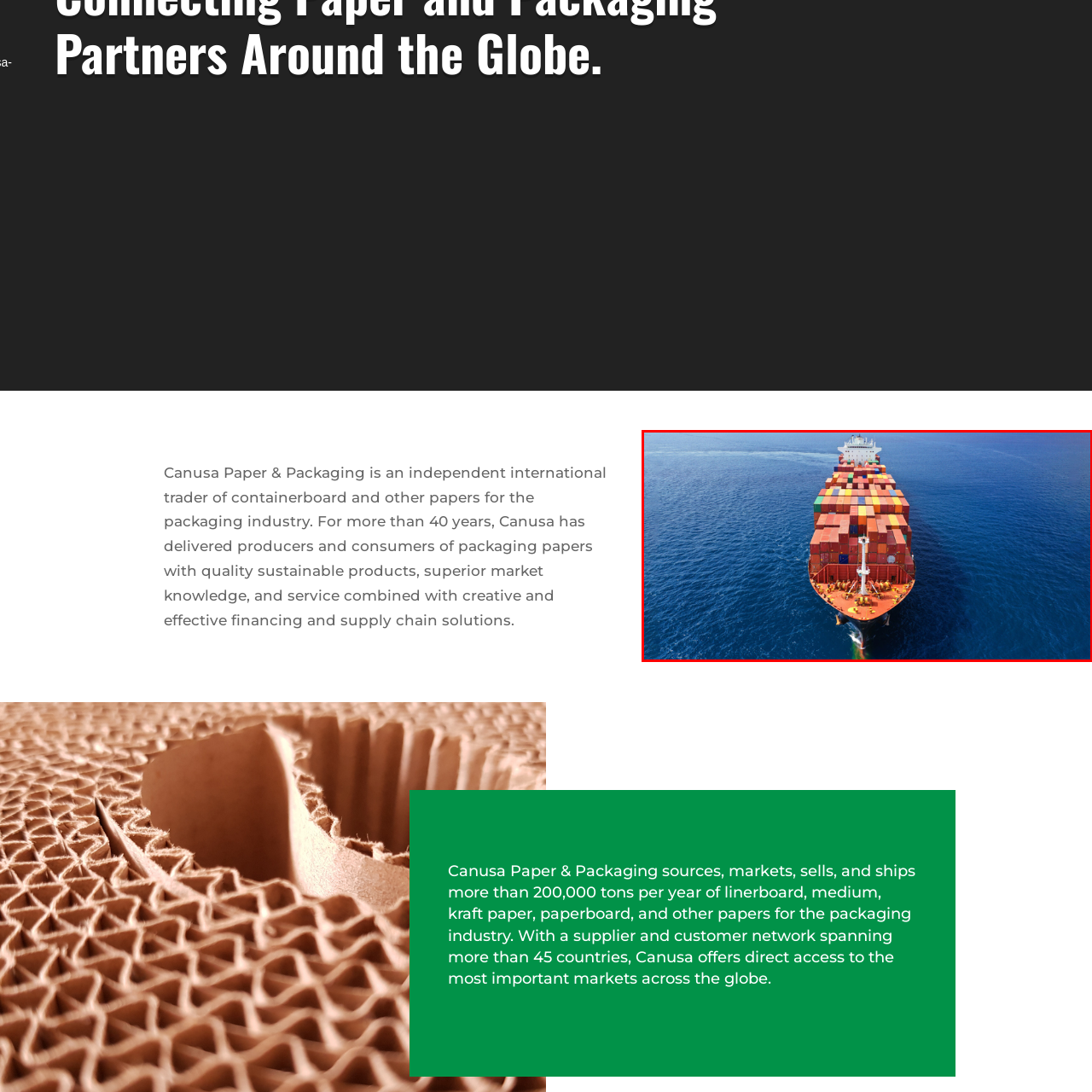Look at the area within the red bounding box, provide a one-word or phrase response to the following question: What is the significance of the ship's structure?

Robustness